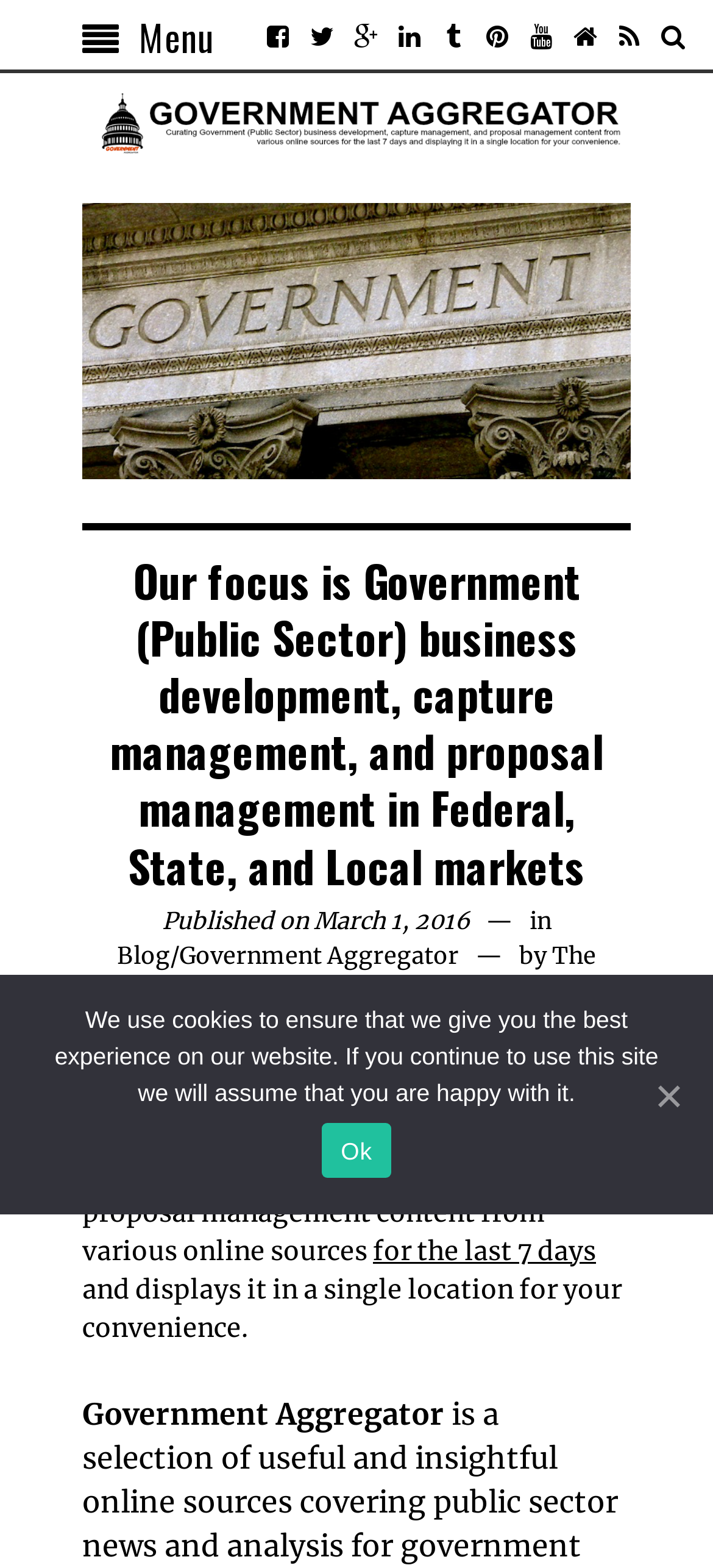Provide your answer in one word or a succinct phrase for the question: 
What is the purpose of the Government Aggregator?

Curates content